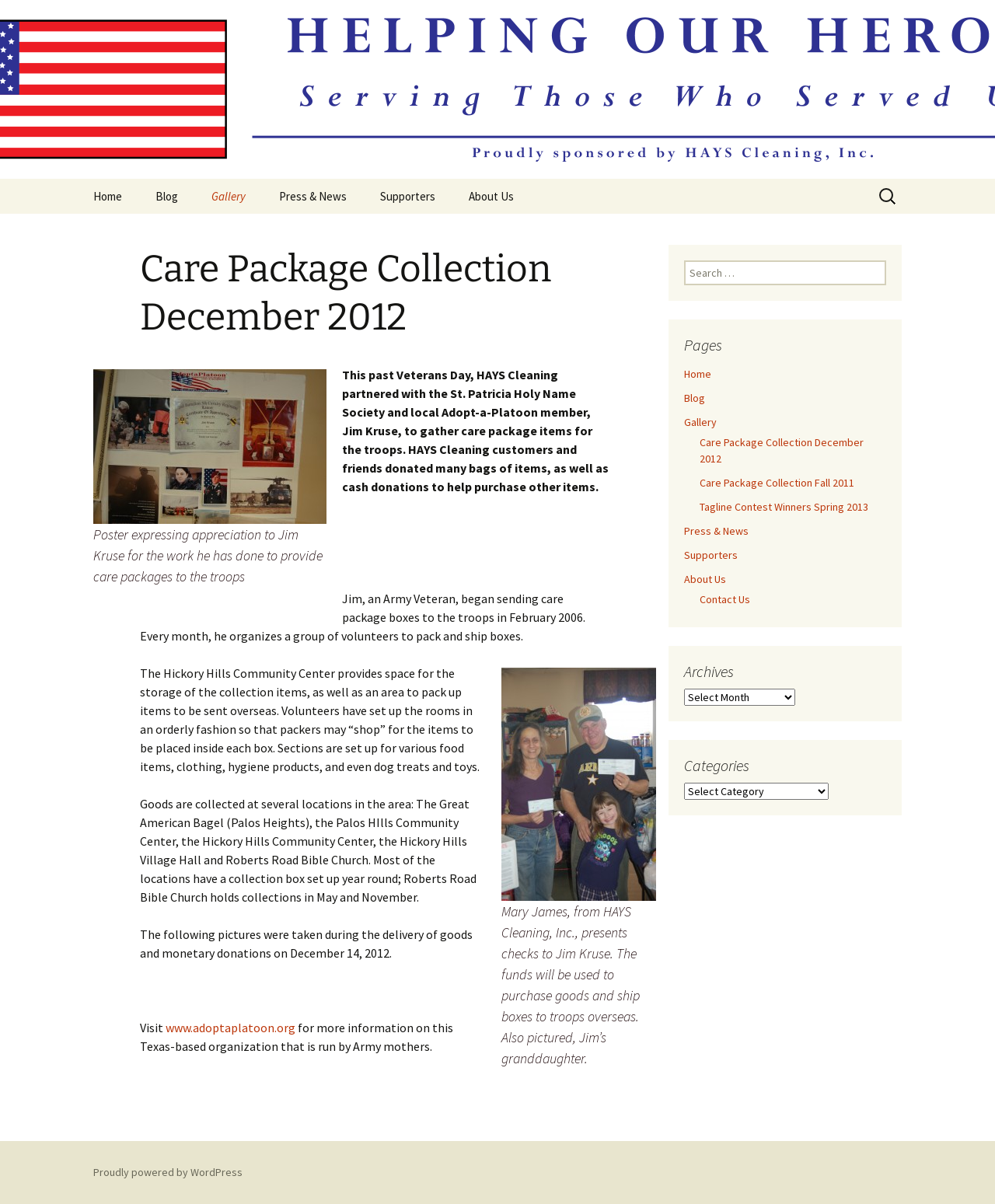Using the provided element description "Supporters", determine the bounding box coordinates of the UI element.

[0.688, 0.455, 0.741, 0.467]